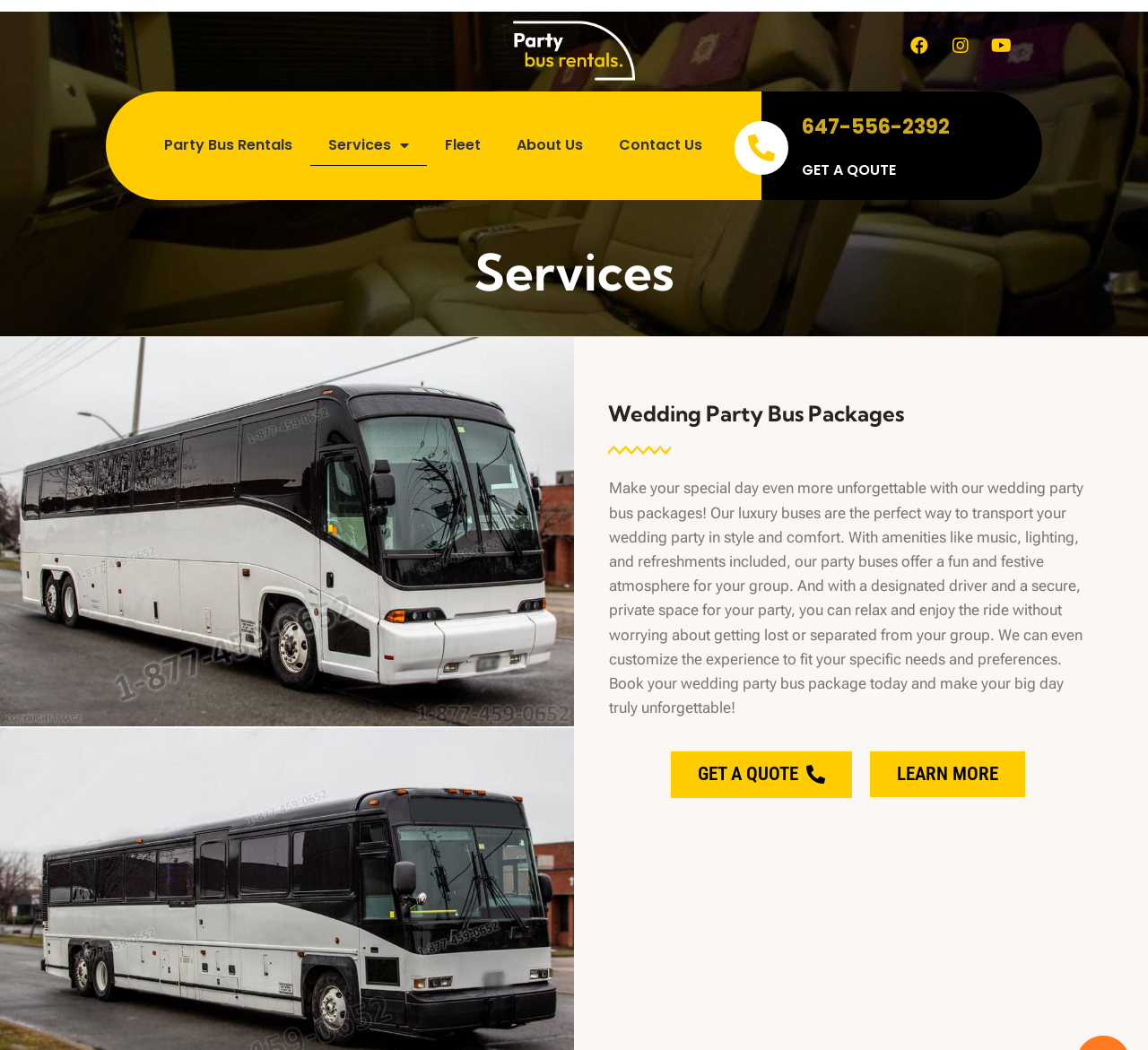What are the two buttons below the text about wedding party bus packages?
Look at the screenshot and give a one-word or phrase answer.

GET A QUOTE and LEARN MORE